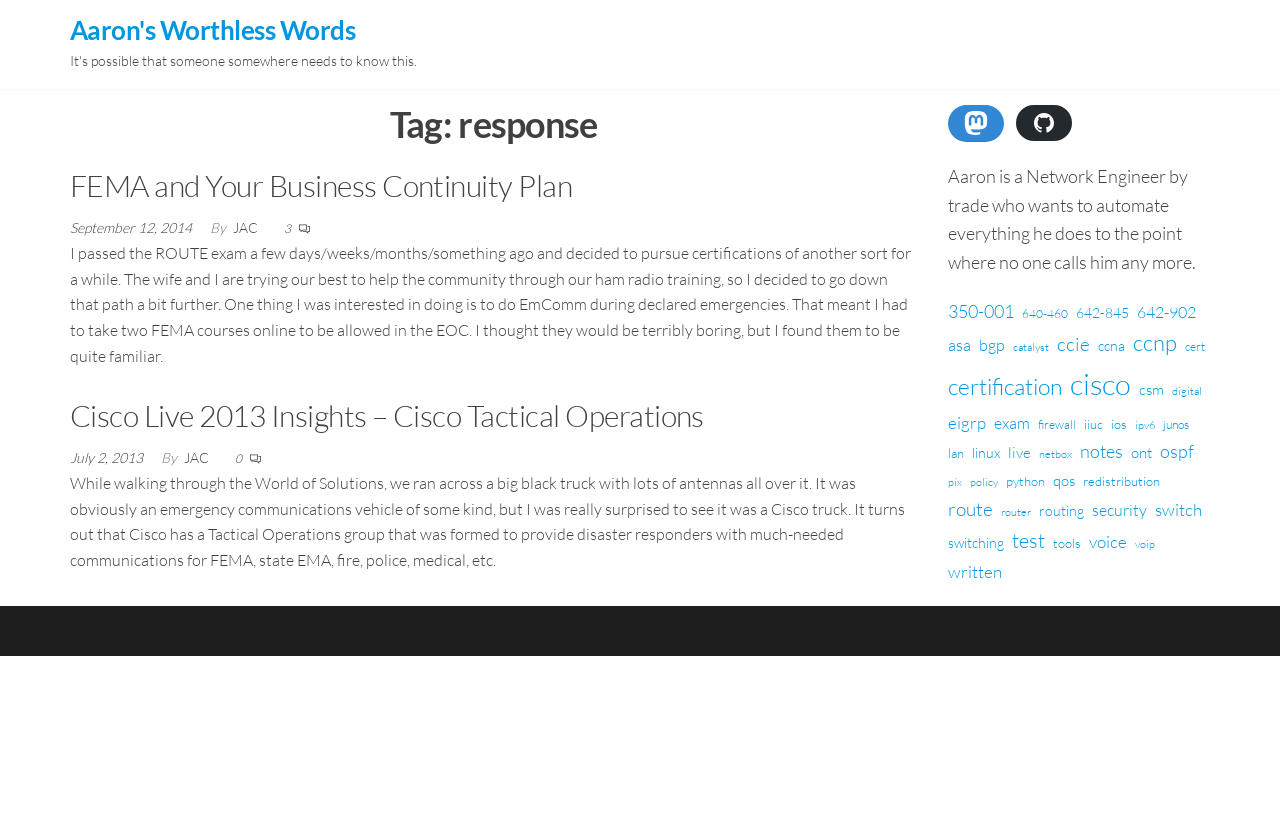How many items are in the 'ccnp' category?
Look at the image and answer the question using a single word or phrase.

40